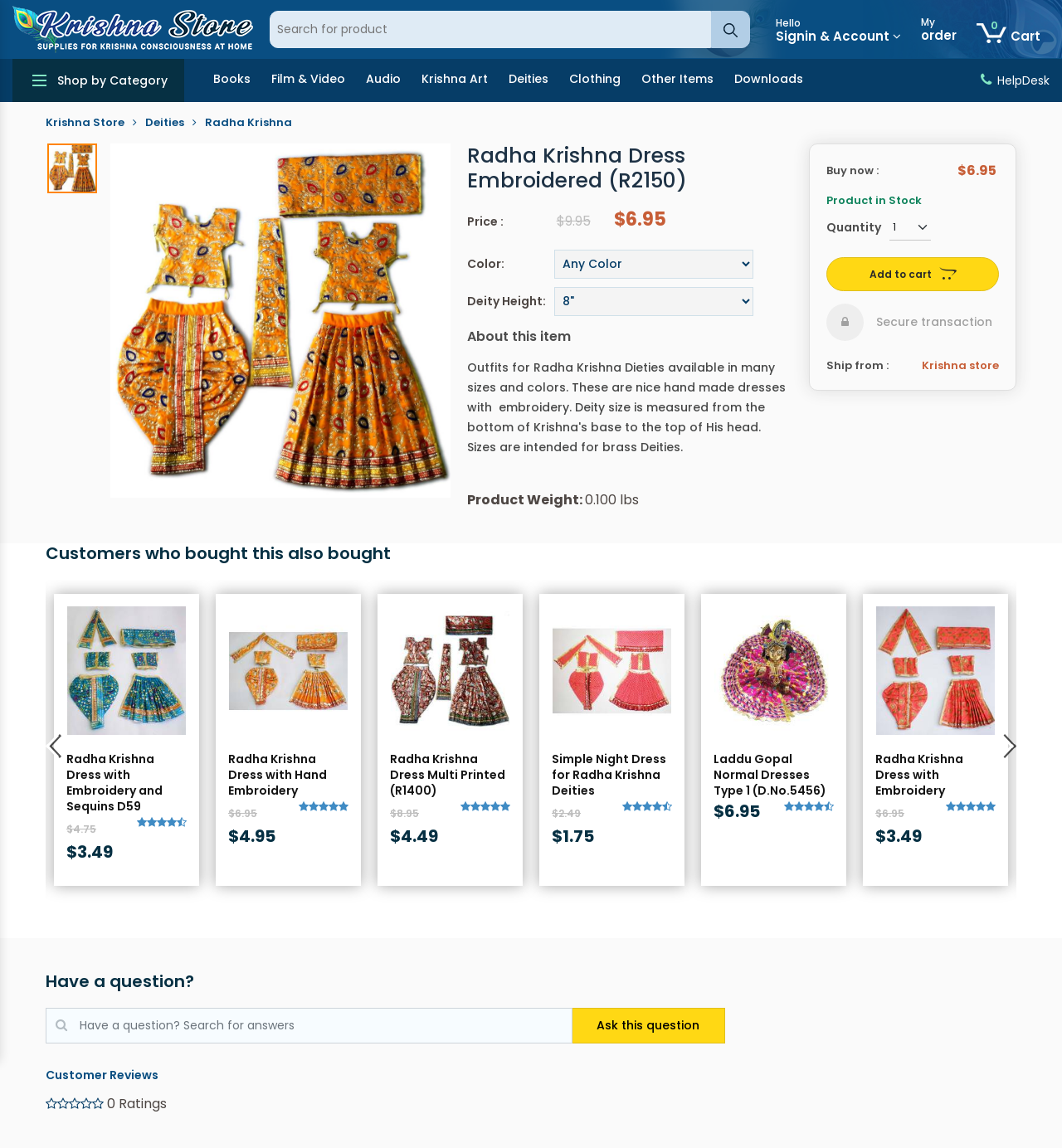Detail the various sections and features present on the webpage.

This webpage is an e-commerce product page for a Radha Krishna dress. At the top, there is a heading "Krishna Store" with a logo image next to it. Below that, there is a search bar with a "search" button and an image of a magnifying glass. To the right of the search bar, there are links to "Hello Signin & Account", "My order", and "0 cart Cart" with a small cart icon.

Below the top navigation, there is a category menu with links to "Books", "Film & Video", "Audio", "Krishna Art", "Deities", "Clothing", "Other Items", and "Downloads". 

The main product section is divided into two parts. On the left, there is a large image of the Radha Krishna dress, and below it, there are links to "HelpDesk", "Krishna Store", "Deities", and "Radha Krishna". On the right, there is a product description section with a heading "Radha Krishna Dress Embroidered (R2150)". Below the heading, there is a price section with two prices: "$9.95" and "$6.95". 

Further down, there are sections for "Color", "Deity Height", and "Product Weight". There is also a "Buy now" button with a price of "$6.95" next to it. Below that, there is a section indicating that the product is in stock, with a quantity dropdown menu and an "Add to cart" button. 

The webpage also features a section titled "Customers who bought this also bought" with three product recommendations. Each recommendation includes an image, a heading, and two prices. There are also "Quick look" buttons next to each recommendation.